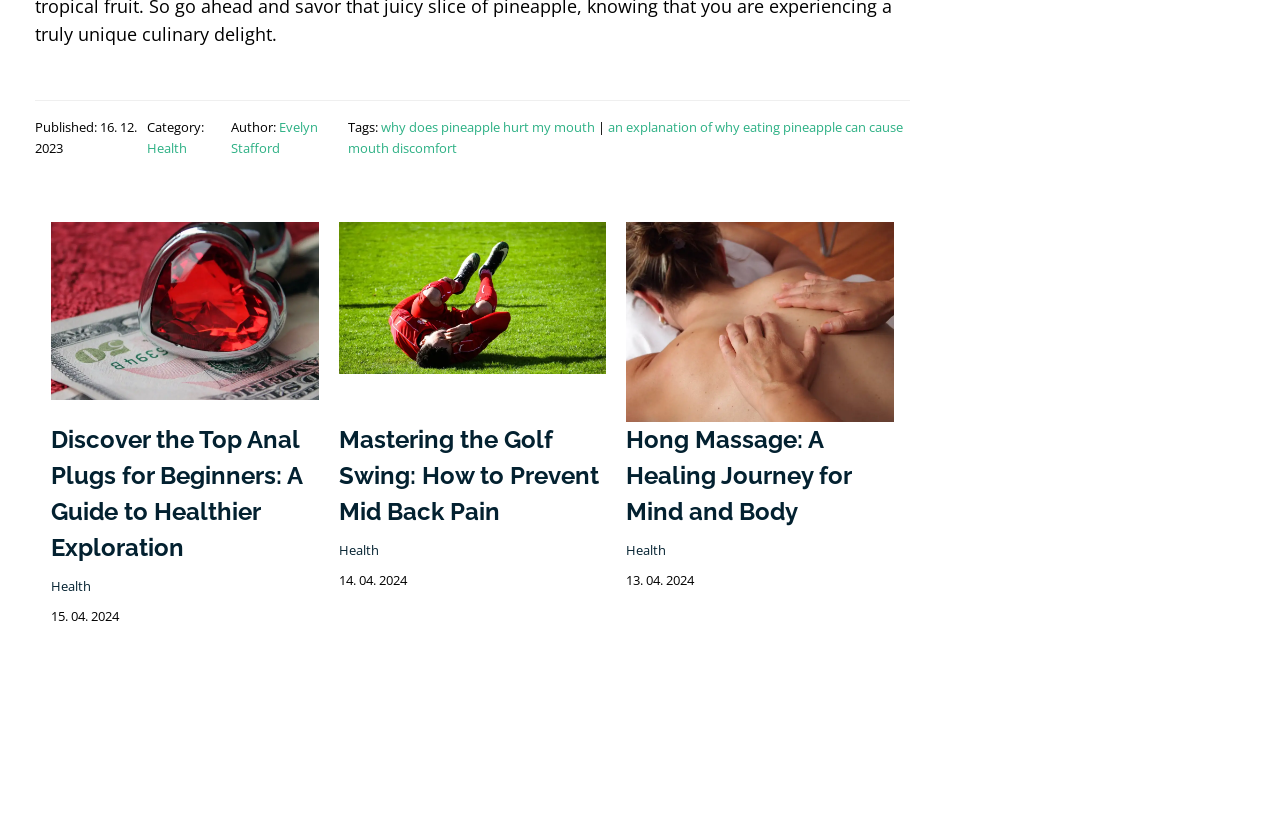What is the topic of the second article?
Answer the question with detailed information derived from the image.

The topic of the second article can be determined by looking at the heading 'Mastering the Golf Swing: How to Prevent Mid Back Pain'.